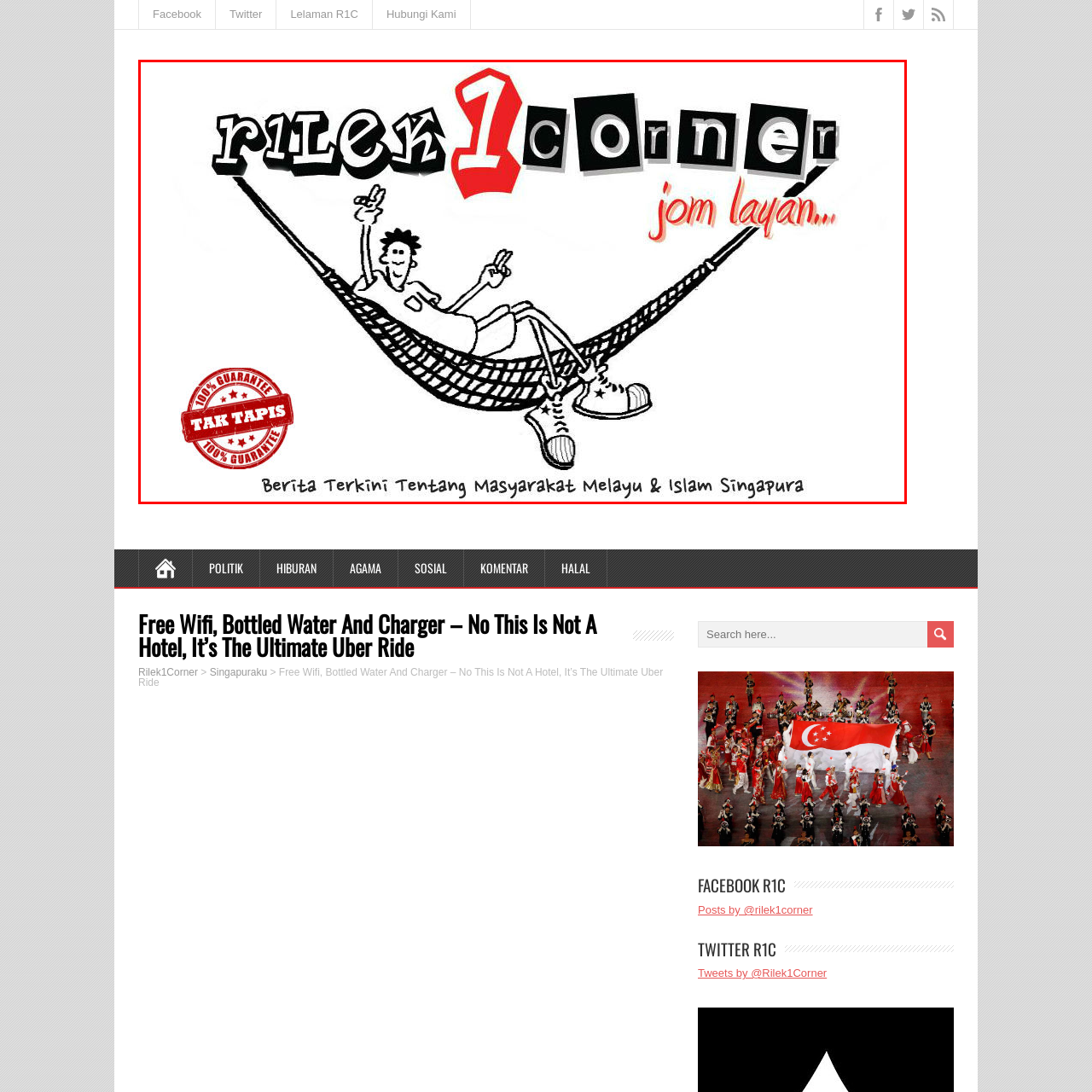Consider the image within the red frame and reply with a brief answer: What is the focus of the platform?

Malay and Islamic community in Singapore